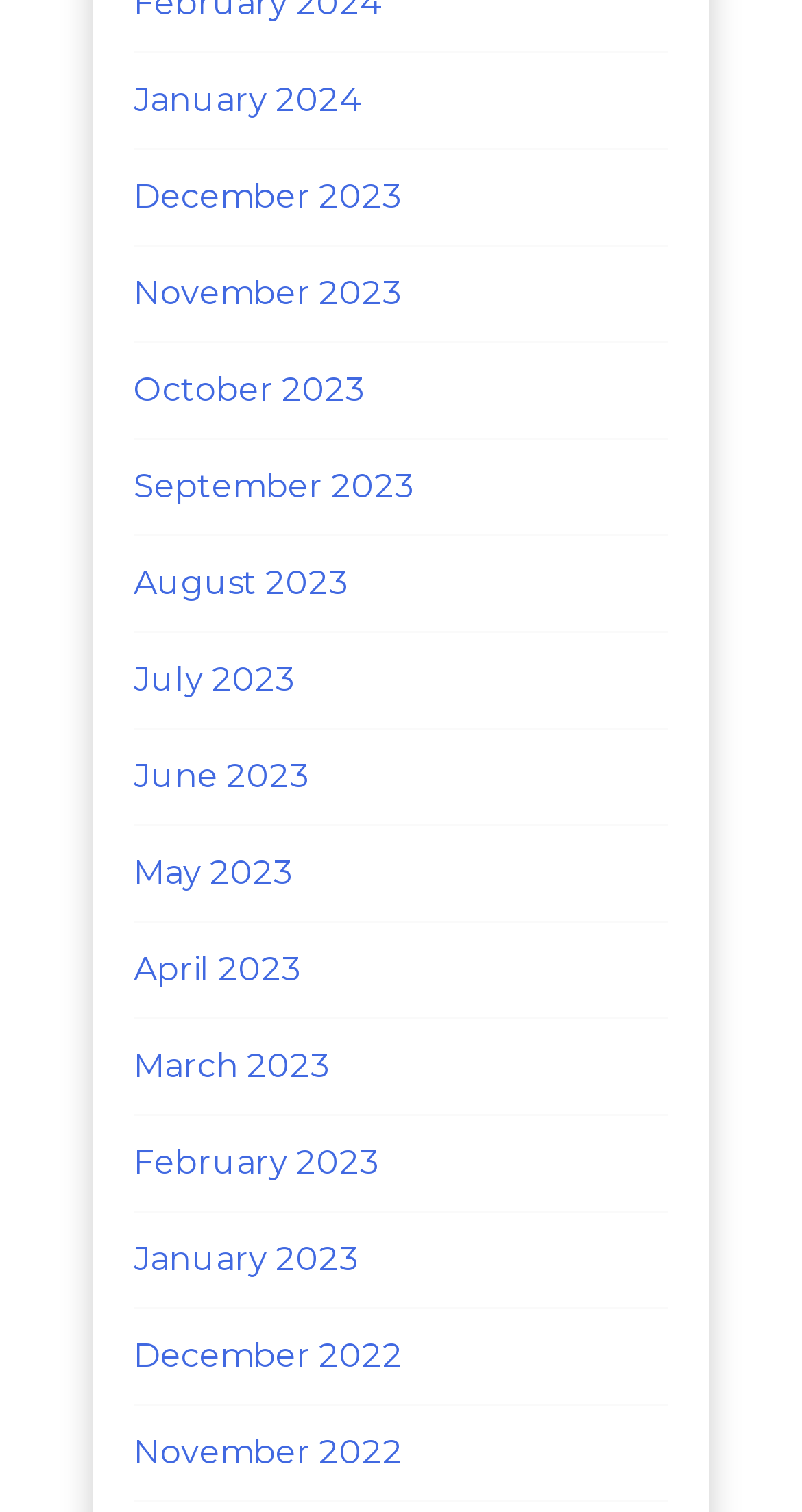Are the months listed in chronological order?
Kindly offer a comprehensive and detailed response to the question.

I examined the list of links and found that the months are listed in chronological order, from the latest (January 2024) to the earliest (November 2022).